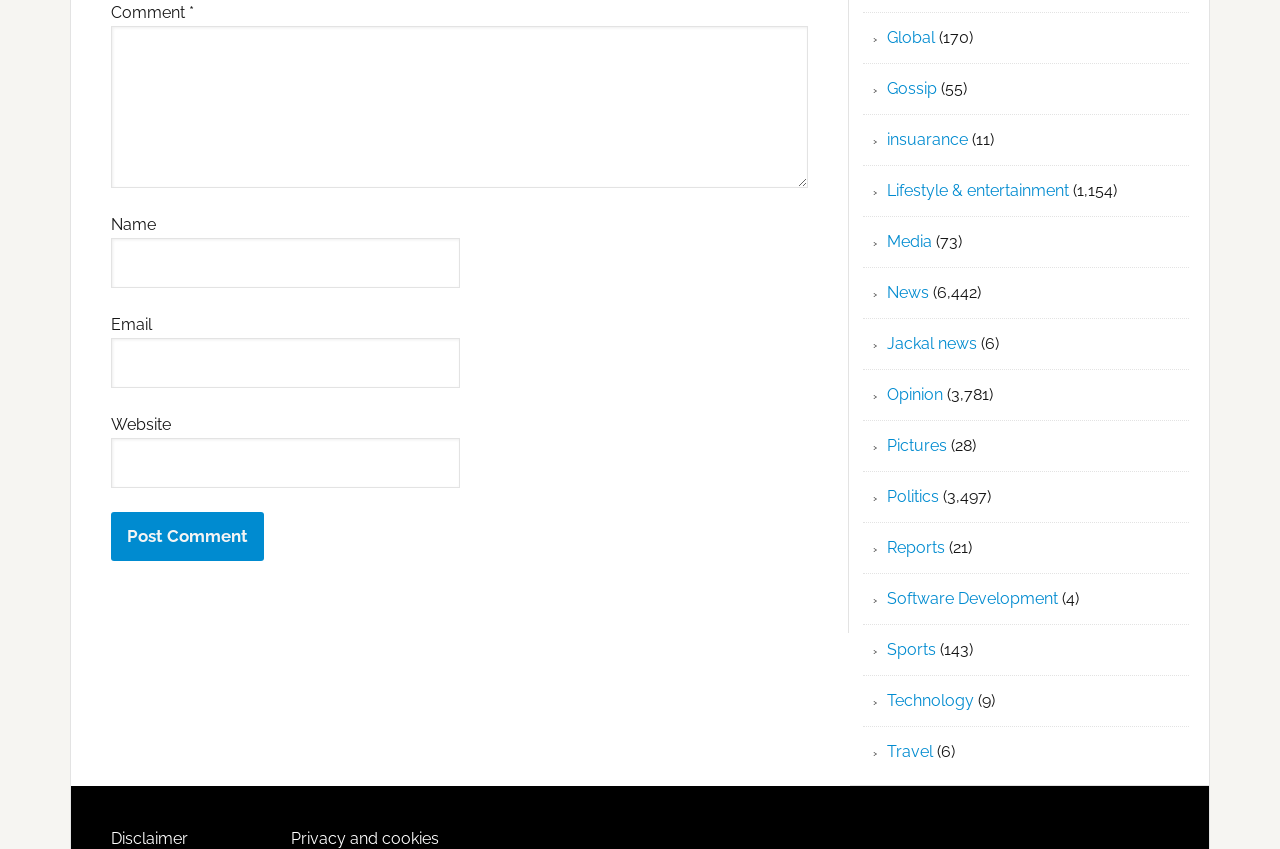Answer the question below in one word or phrase:
What is the position of the 'Post Comment' button?

Below the textboxes